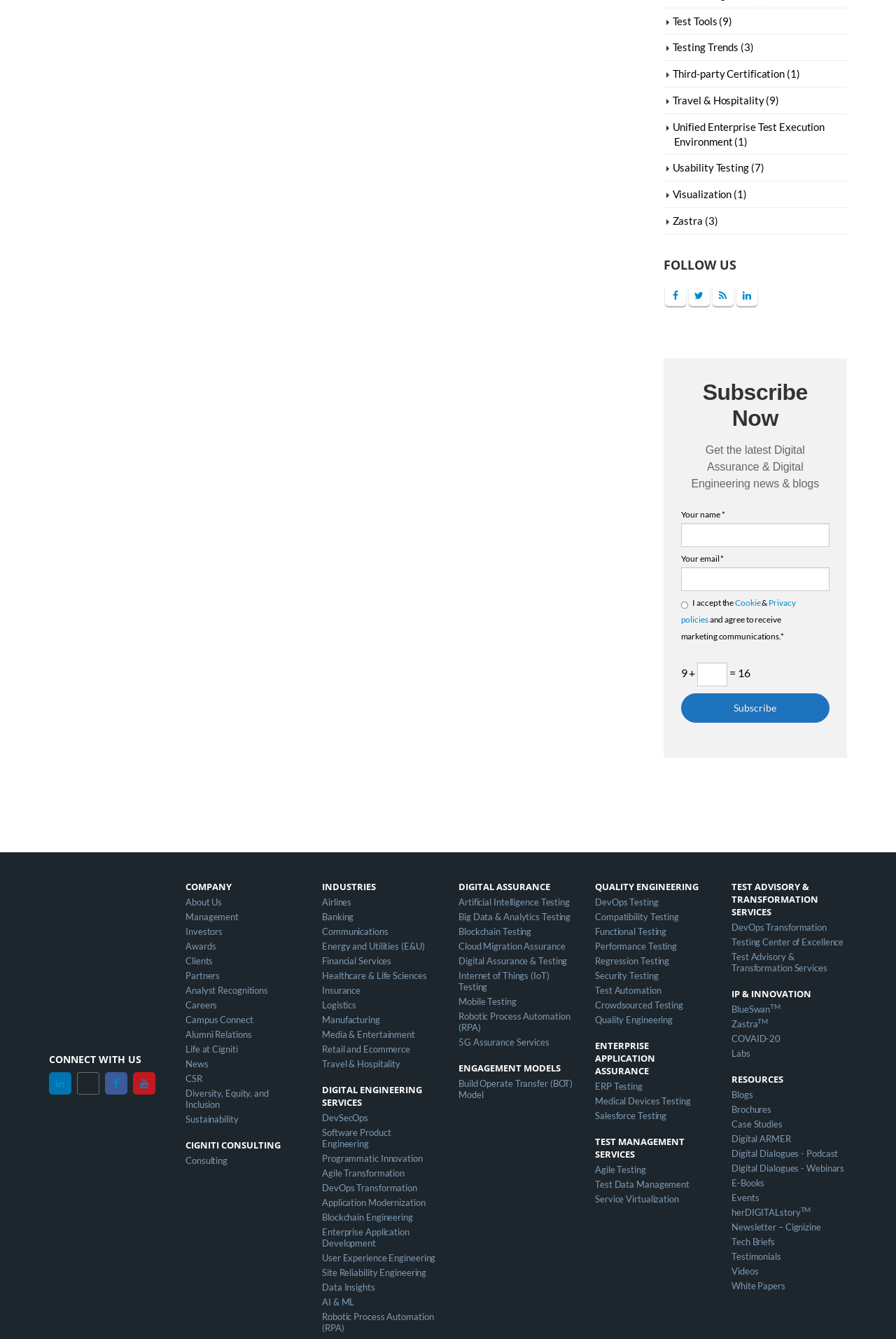Can you find the bounding box coordinates for the element to click on to achieve the instruction: "Learn about Cigniti's consulting services"?

[0.207, 0.863, 0.254, 0.871]